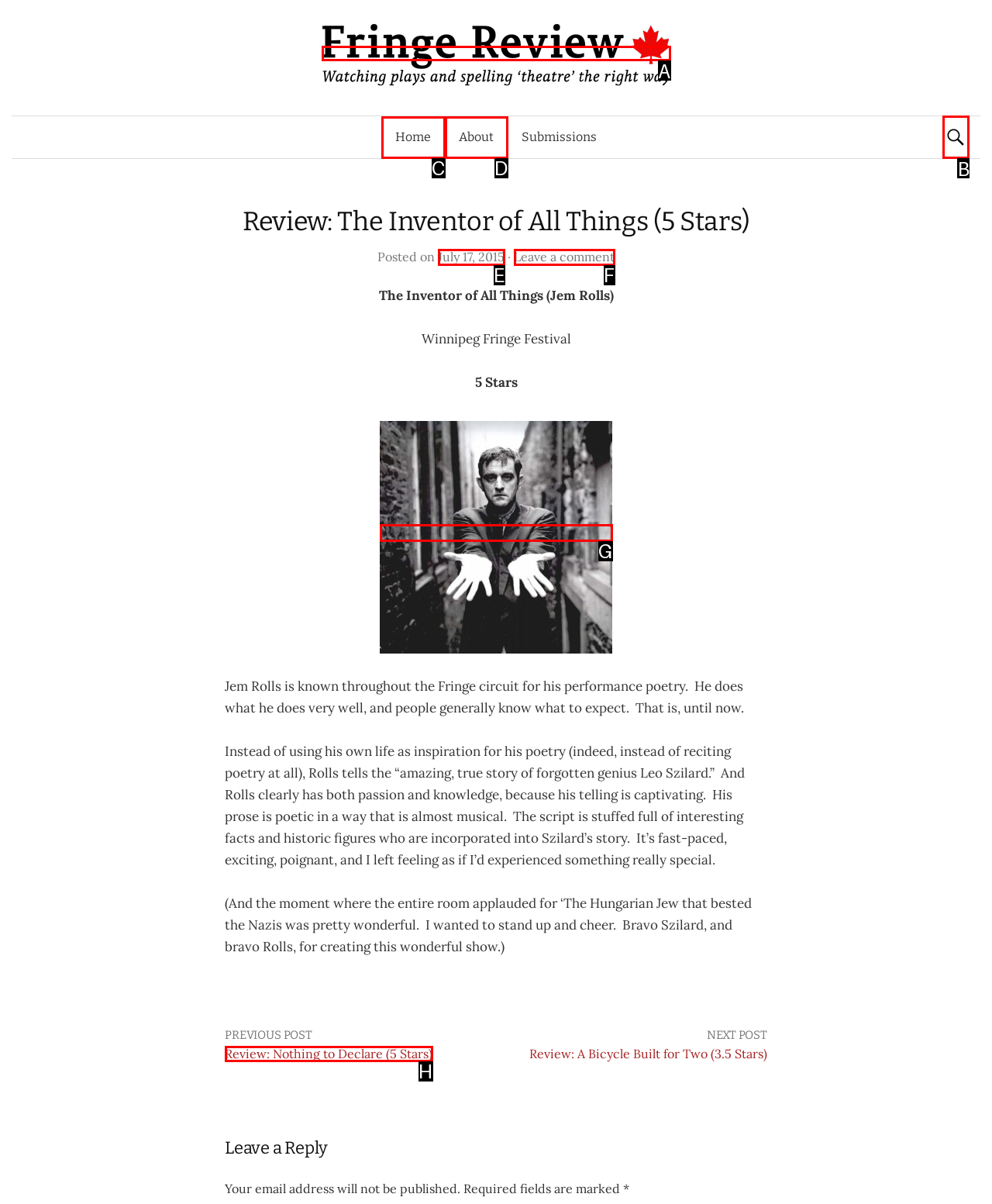Select the HTML element that should be clicked to accomplish the task: Search for something Reply with the corresponding letter of the option.

B